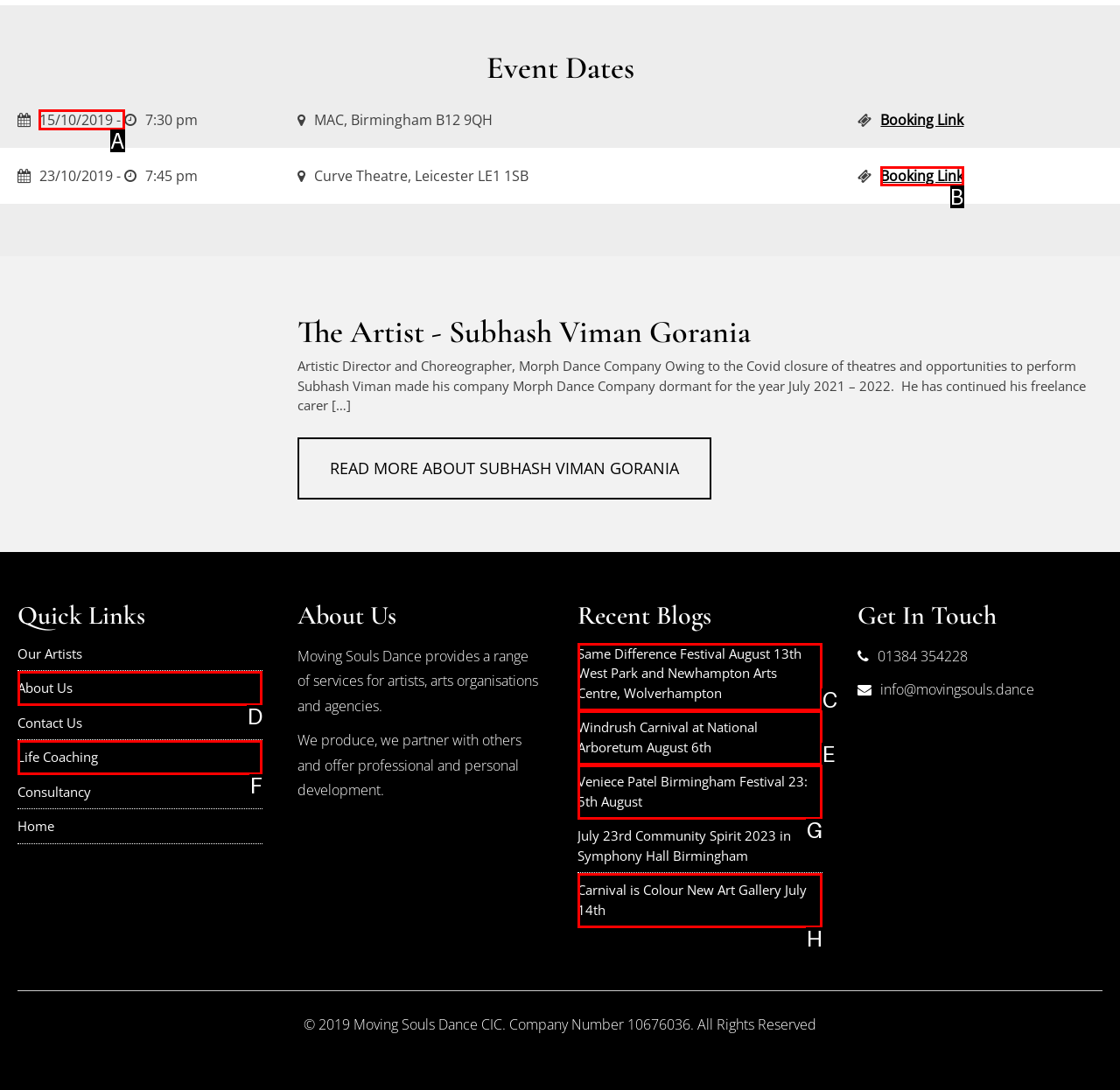From the options shown in the screenshot, tell me which lettered element I need to click to complete the task: View event details.

A